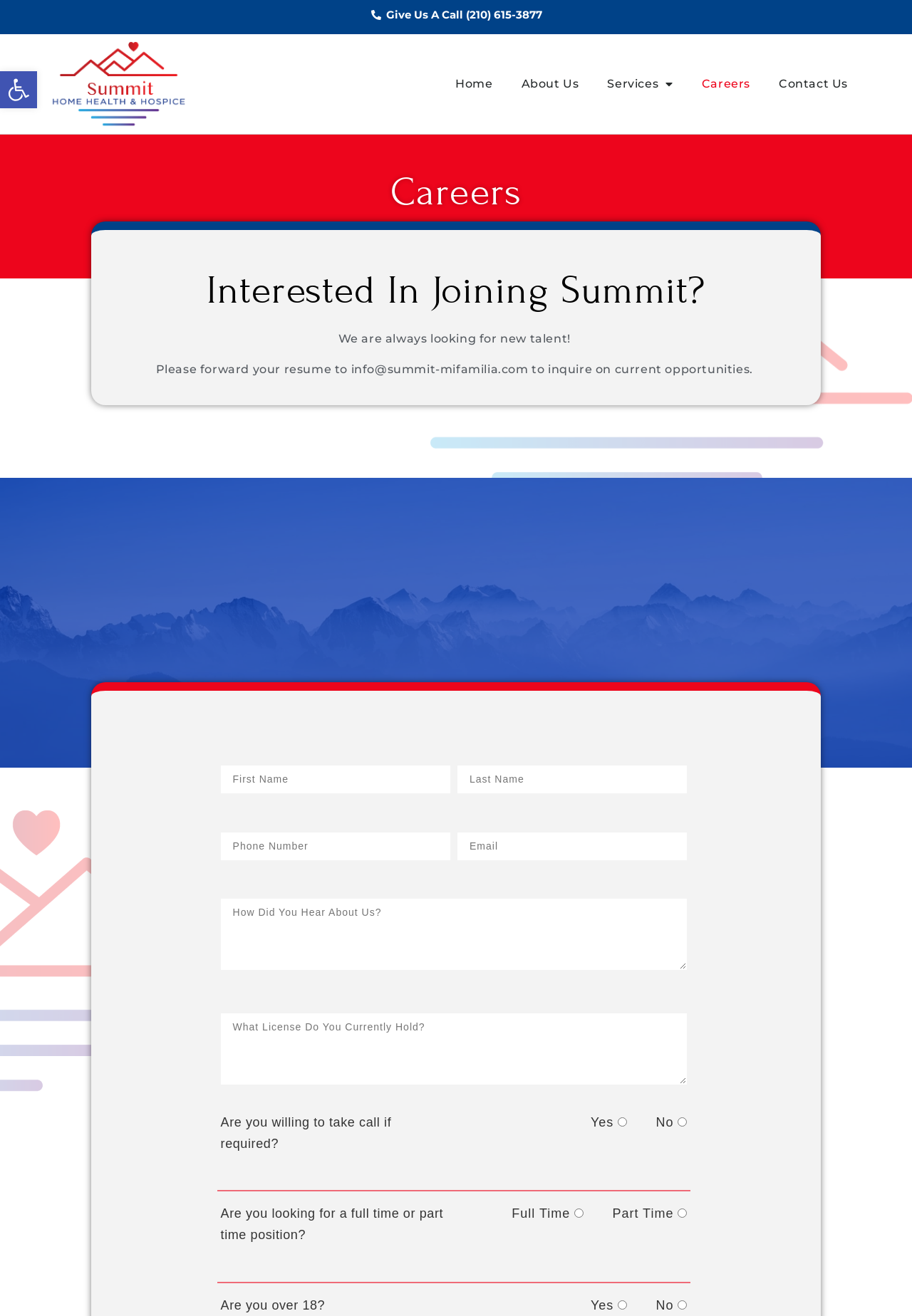How many textboxes are required?
Based on the visual, give a brief answer using one word or a short phrase.

4